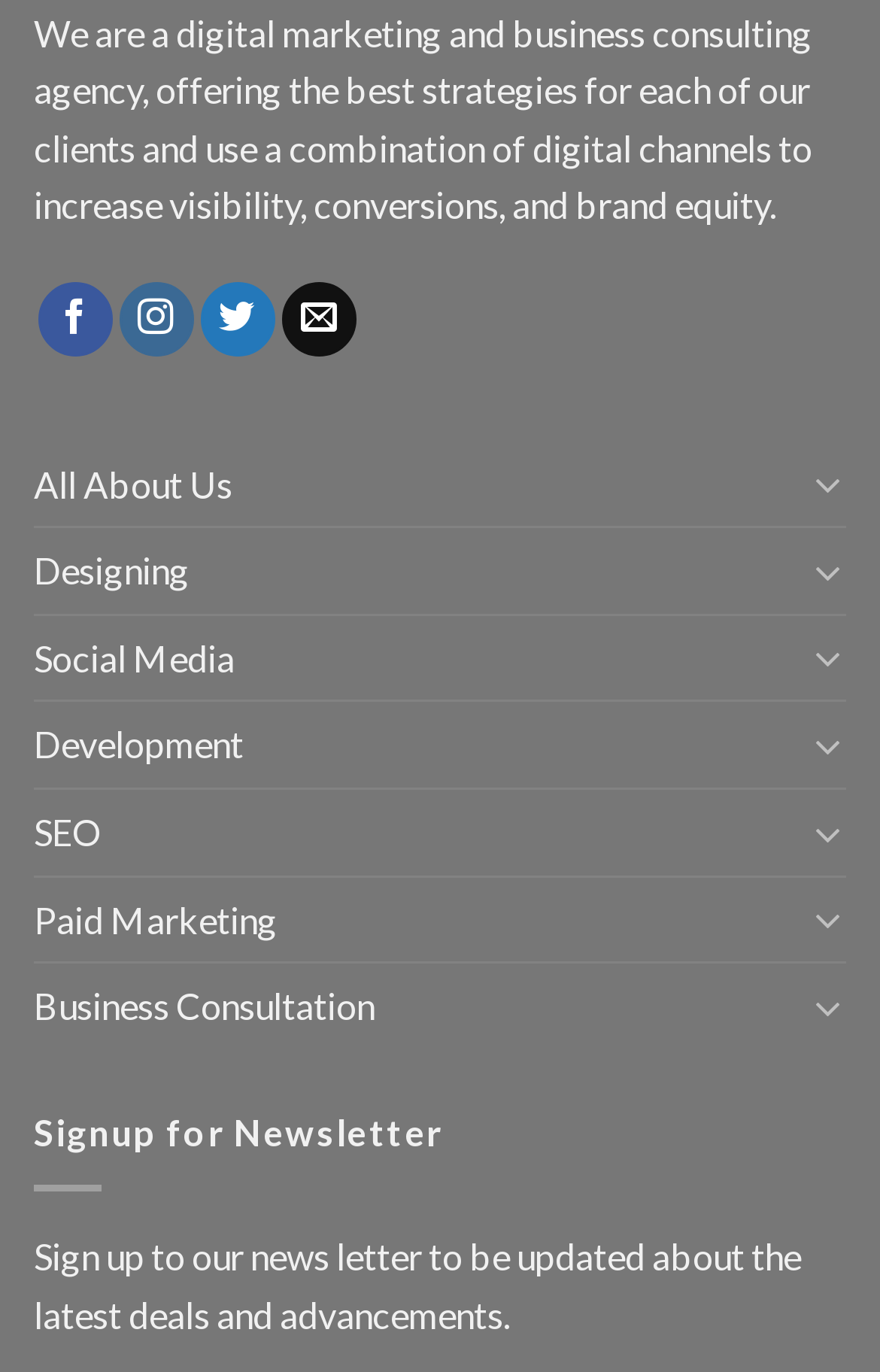Identify the coordinates of the bounding box for the element that must be clicked to accomplish the instruction: "Click the All About Us link".

[0.038, 0.322, 0.909, 0.384]